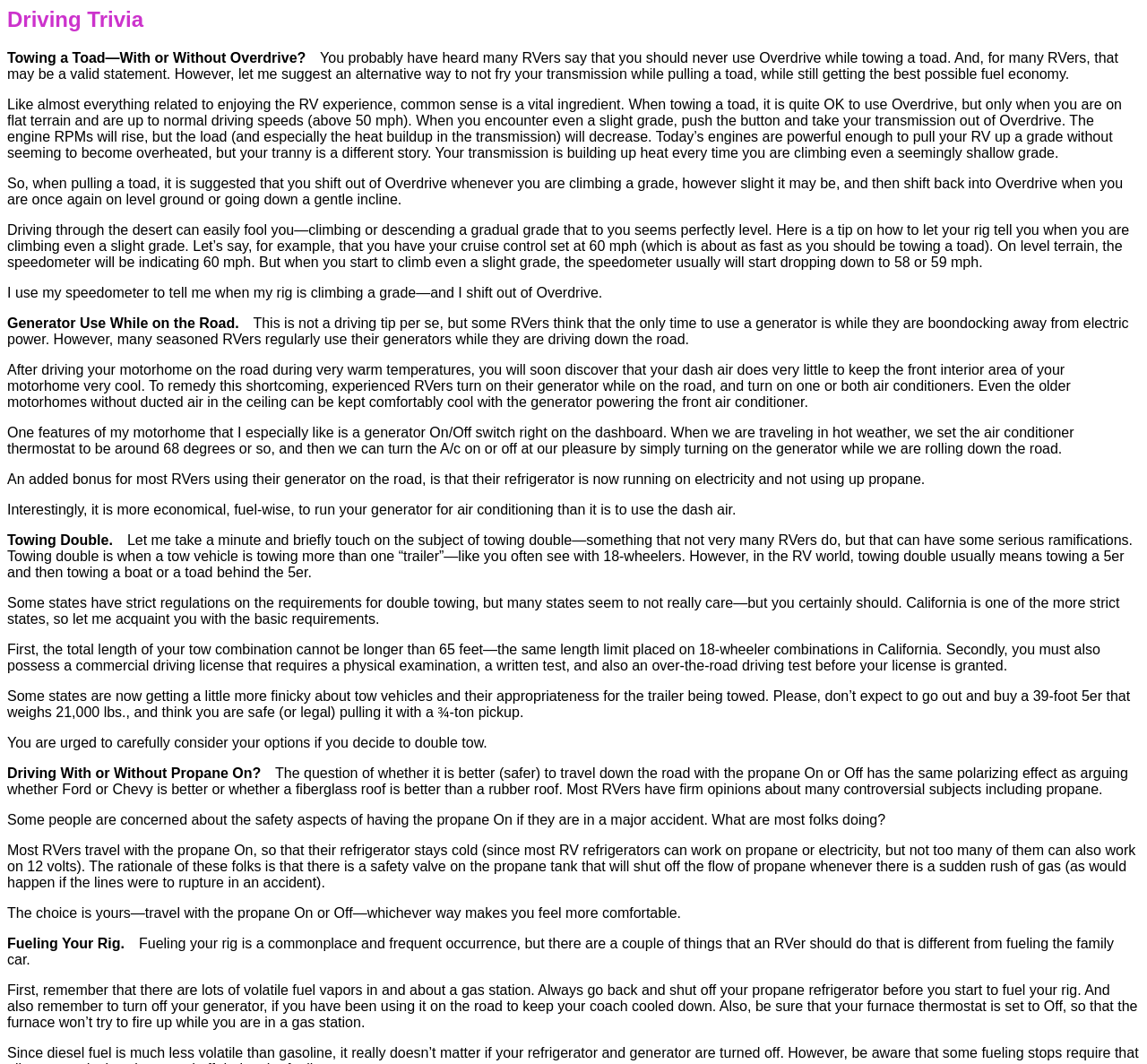Using the details in the image, give a detailed response to the question below:
What is the benefit of using a generator while driving?

The webpage suggests that using a generator while driving can power the air conditioner, keeping the interior of the motorhome cool, especially in hot weather. This is a convenient feature, especially for older motorhomes without ducted air in the ceiling.